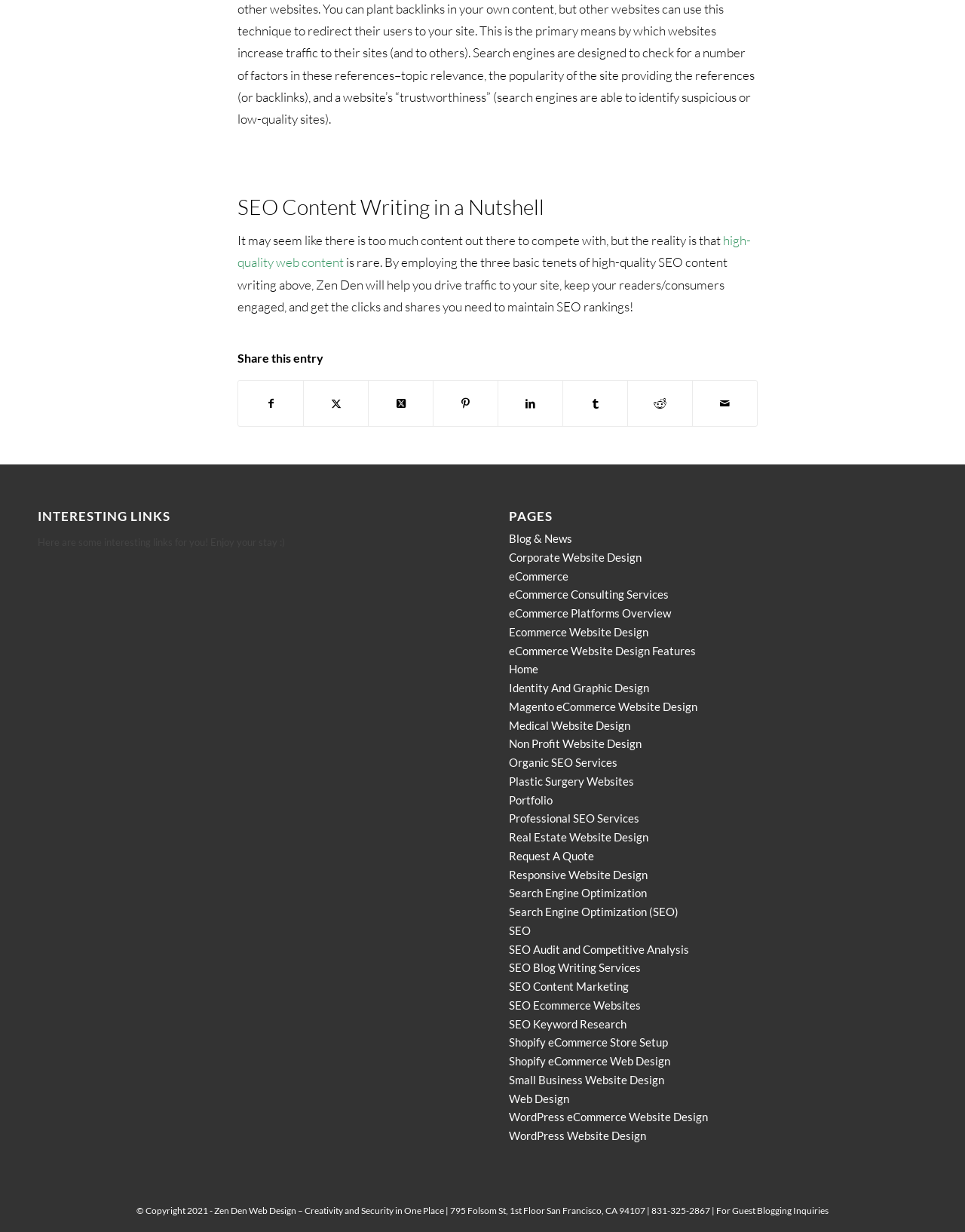Locate the bounding box for the described UI element: "SEO Audit and Competitive Analysis". Ensure the coordinates are four float numbers between 0 and 1, formatted as [left, top, right, bottom].

[0.528, 0.765, 0.714, 0.776]